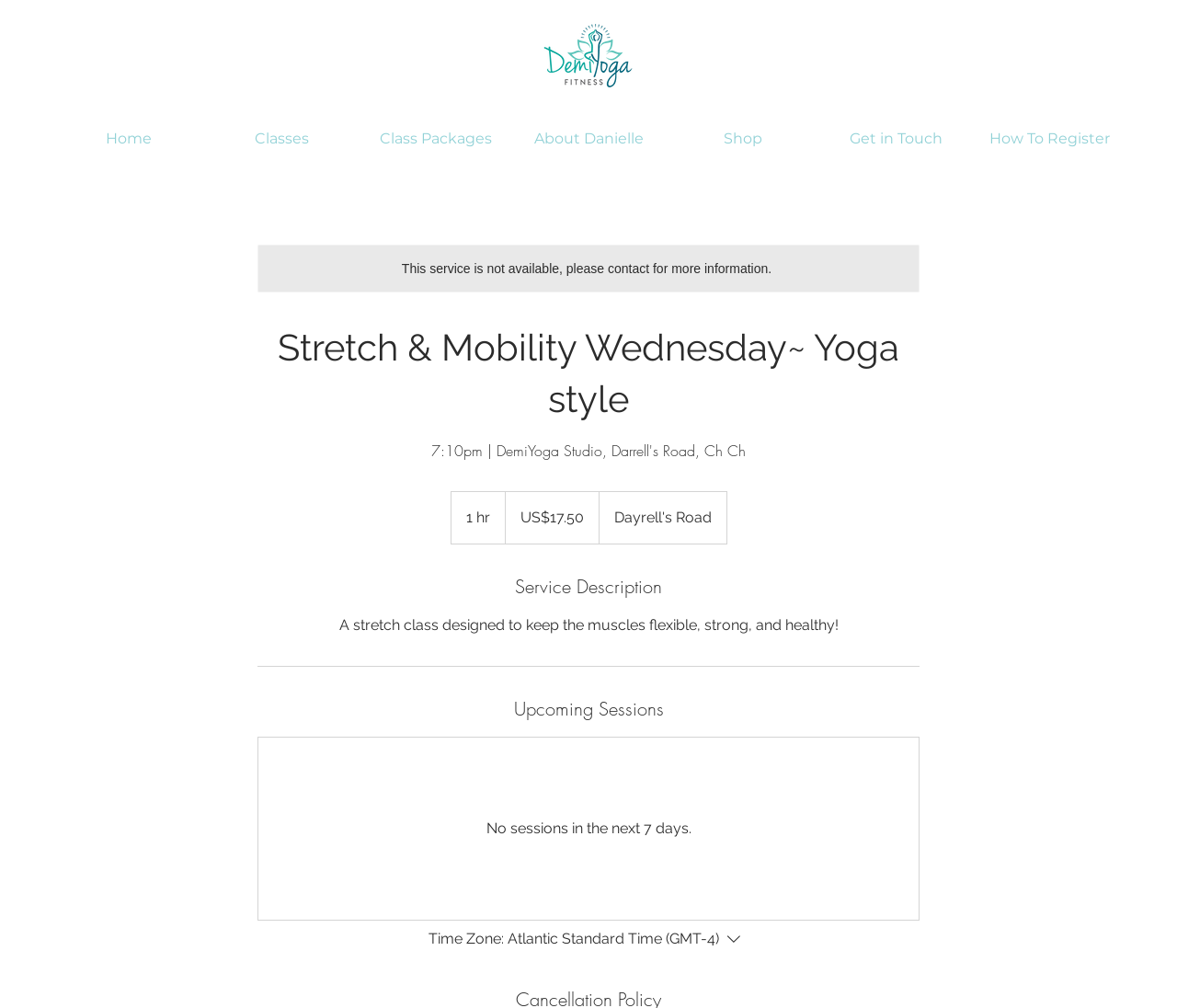Are there any upcoming sessions in the next 7 days?
Give a one-word or short-phrase answer derived from the screenshot.

No